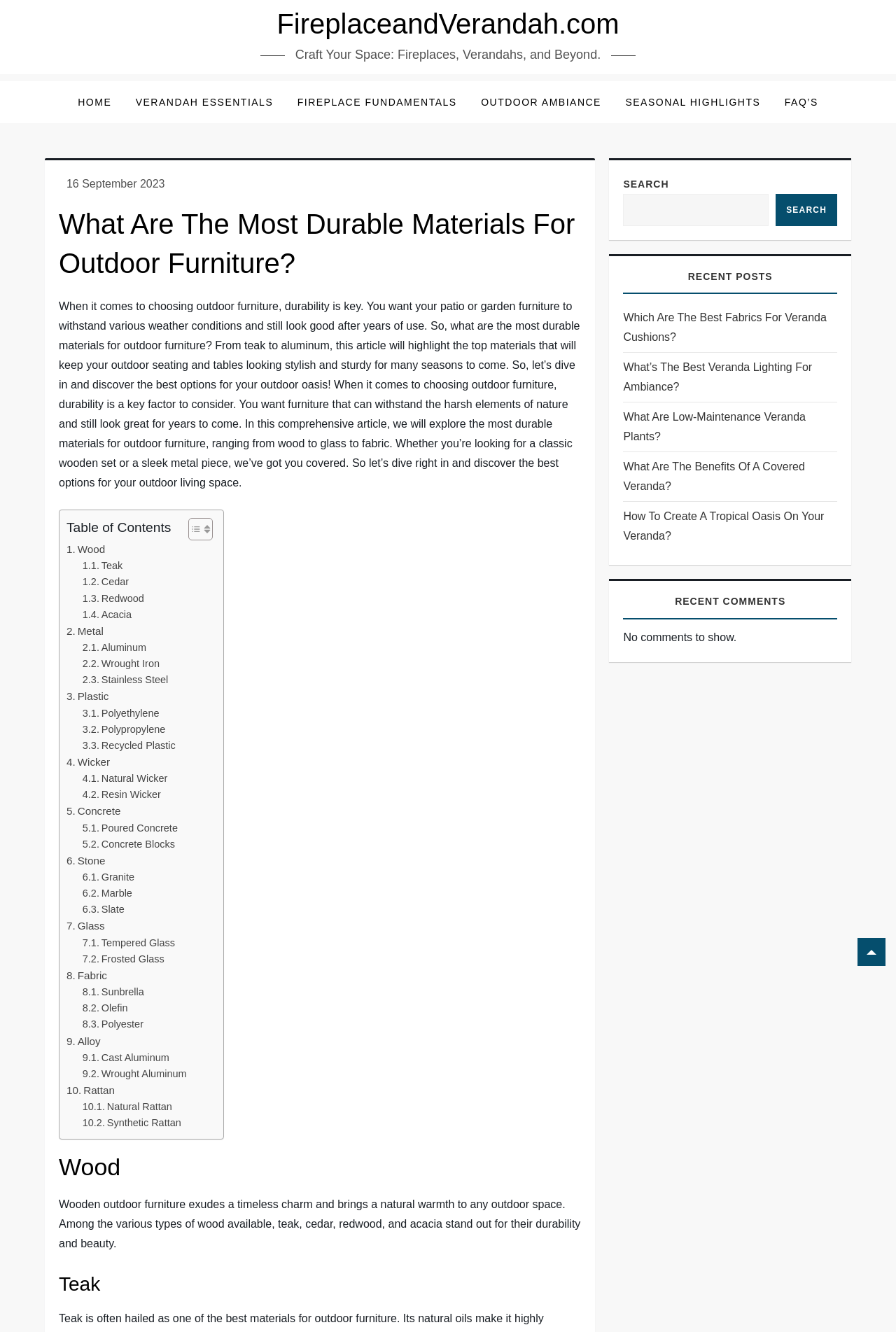Determine the bounding box coordinates for the UI element matching this description: "parent_node: Skip to content aria-label="to-top"".

[0.957, 0.704, 0.988, 0.725]